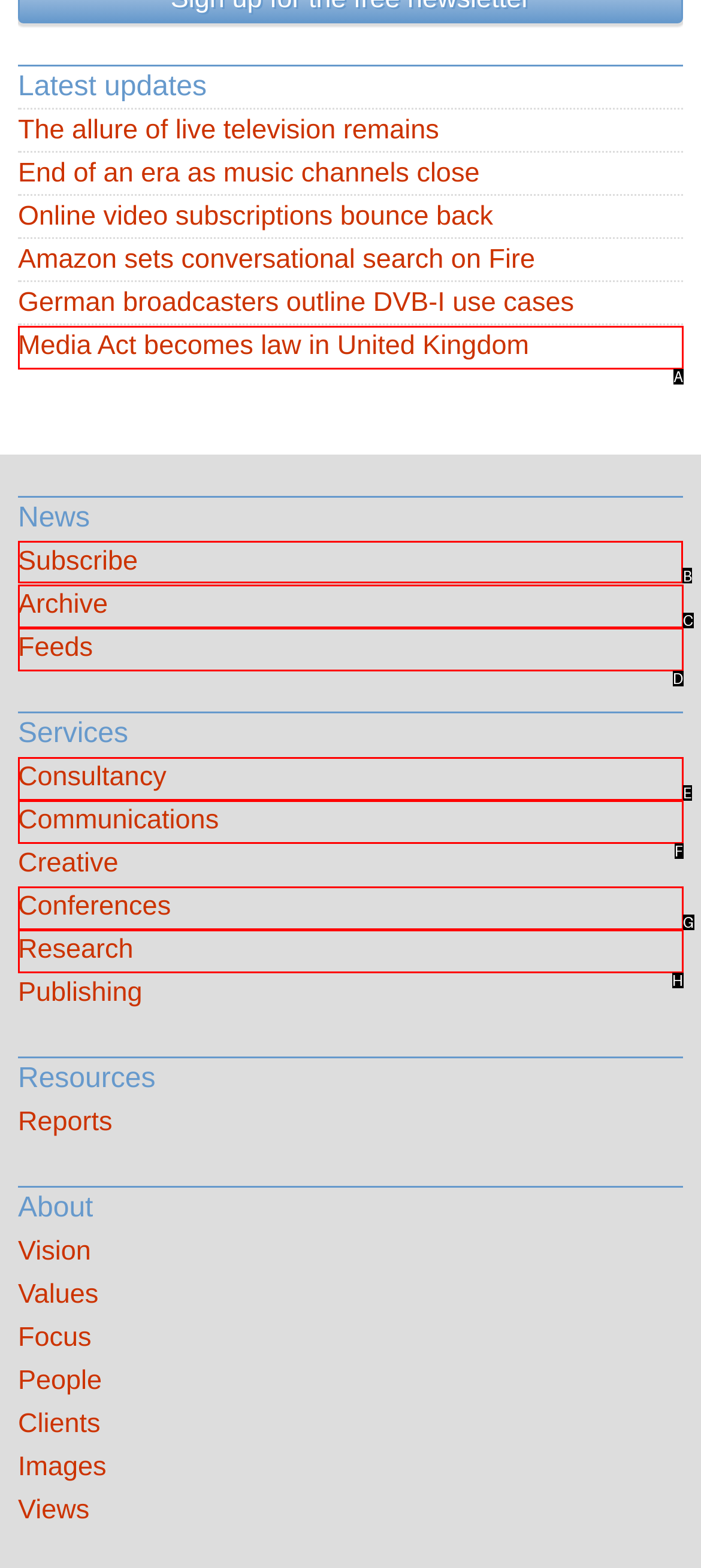Determine the HTML element to click for the instruction: Read 'Does Ceramic Coating Protect Against Rock Chips?' article.
Answer with the letter corresponding to the correct choice from the provided options.

None